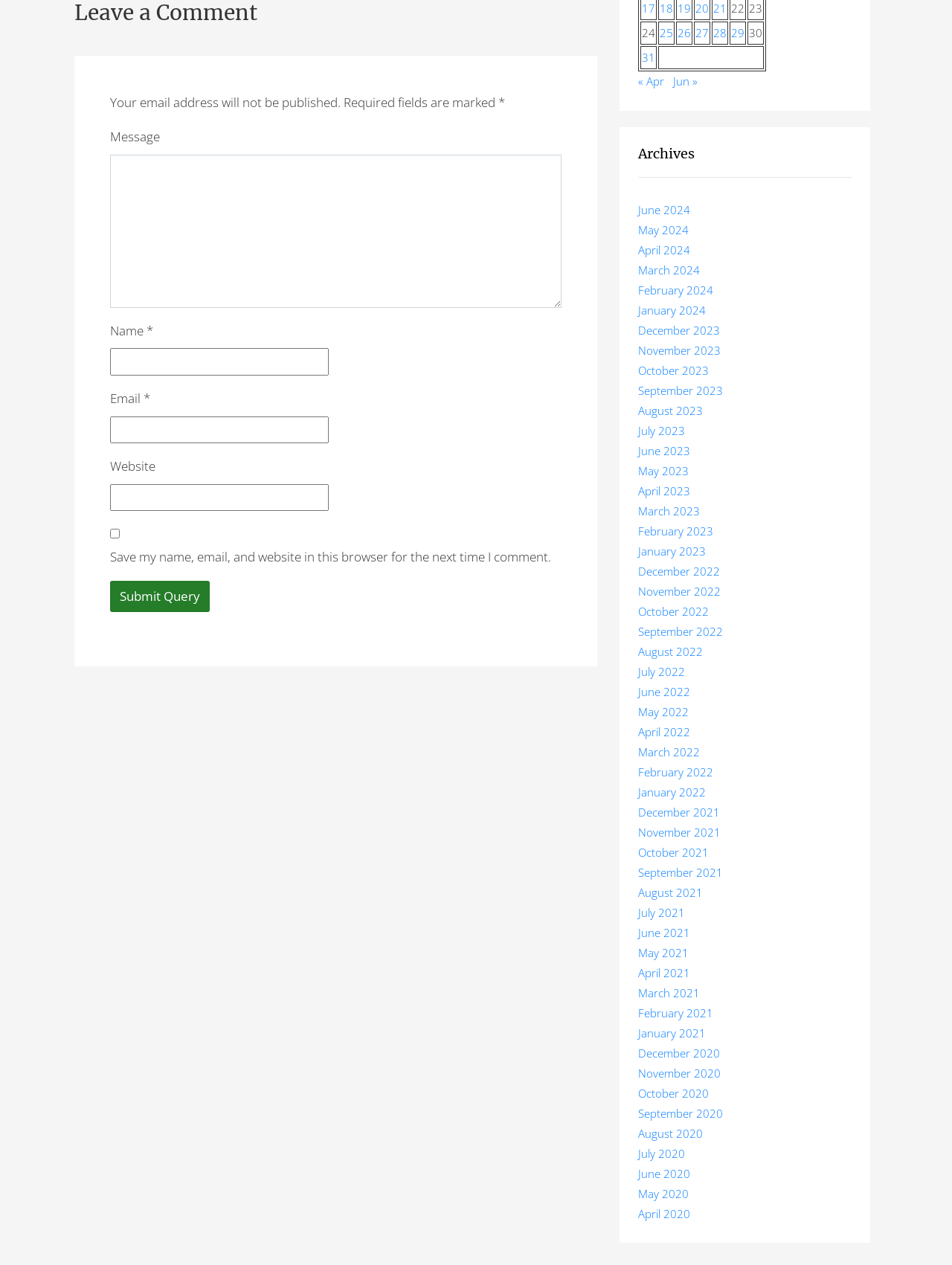Please determine the bounding box coordinates for the UI element described here. Use the format (top-left x, top-left y, bottom-right x, bottom-right y) with values bounded between 0 and 1: May 2022

[0.671, 0.557, 0.724, 0.568]